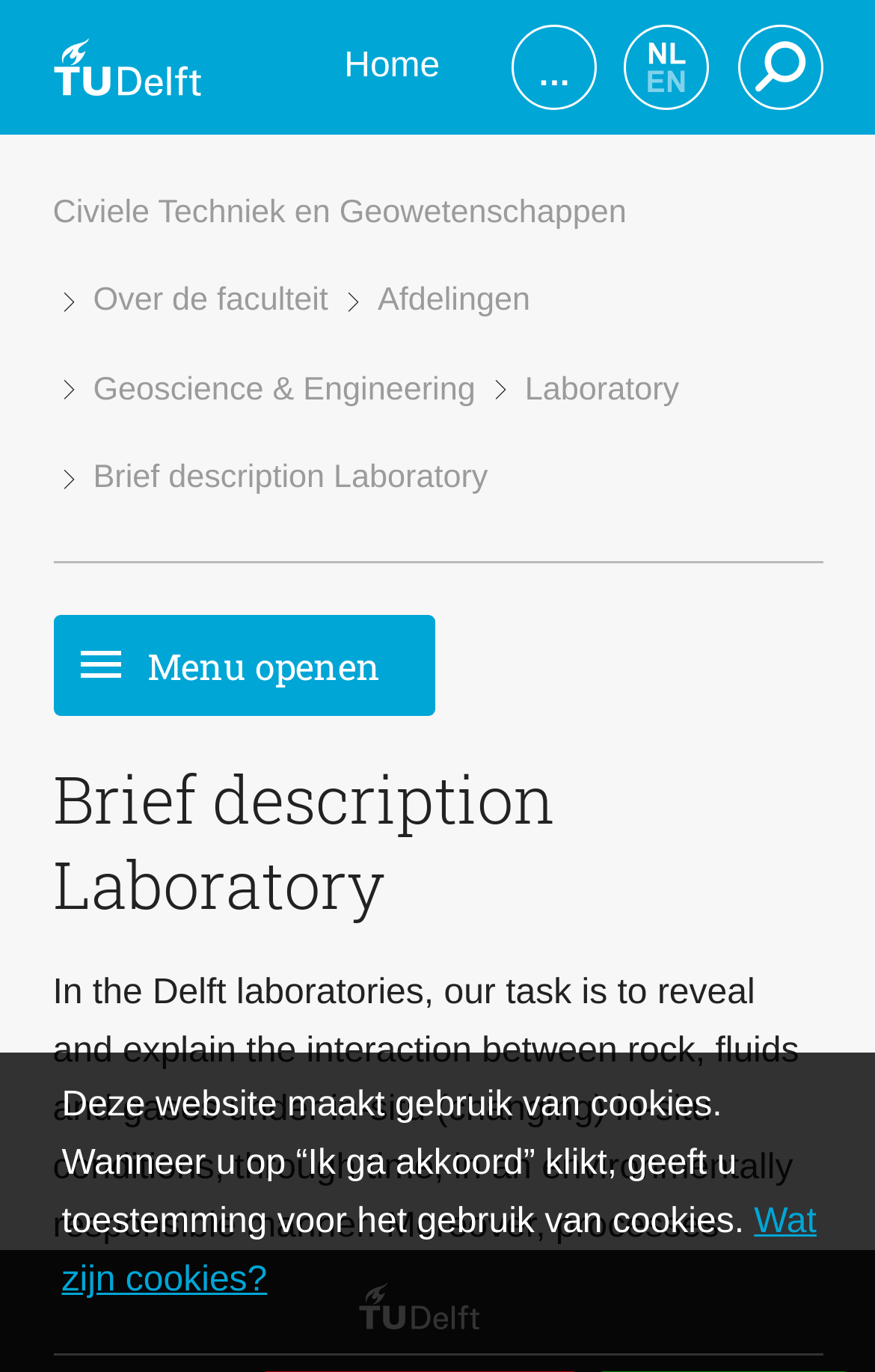Identify the bounding box coordinates of the element that should be clicked to fulfill this task: "Open menu". The coordinates should be provided as four float numbers between 0 and 1, i.e., [left, top, right, bottom].

[0.584, 0.018, 0.681, 0.08]